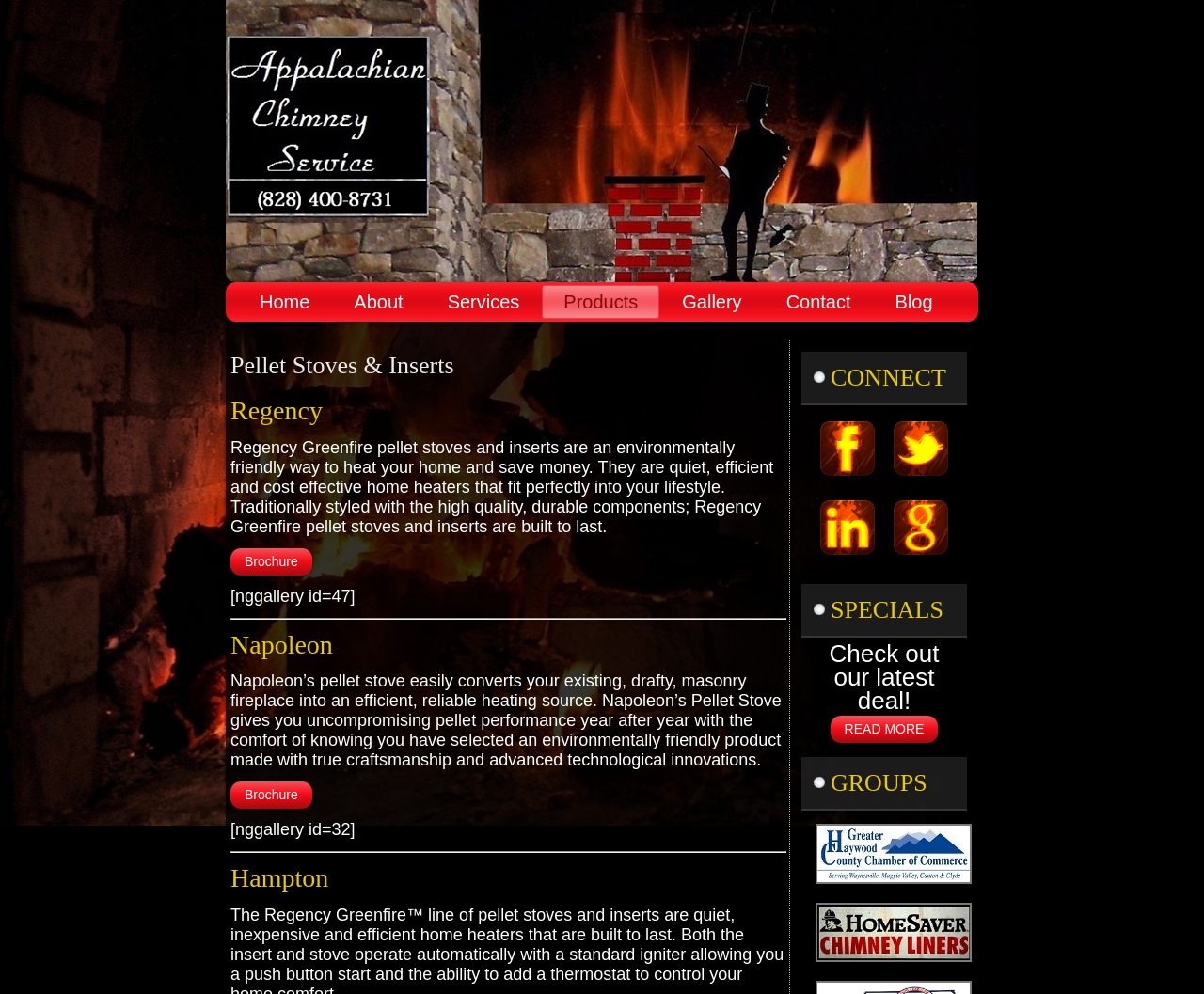Please determine the bounding box coordinates of the element to click in order to execute the following instruction: "Read more about the latest deal". The coordinates should be four float numbers between 0 and 1, specified as [left, top, right, bottom].

[0.69, 0.72, 0.779, 0.748]